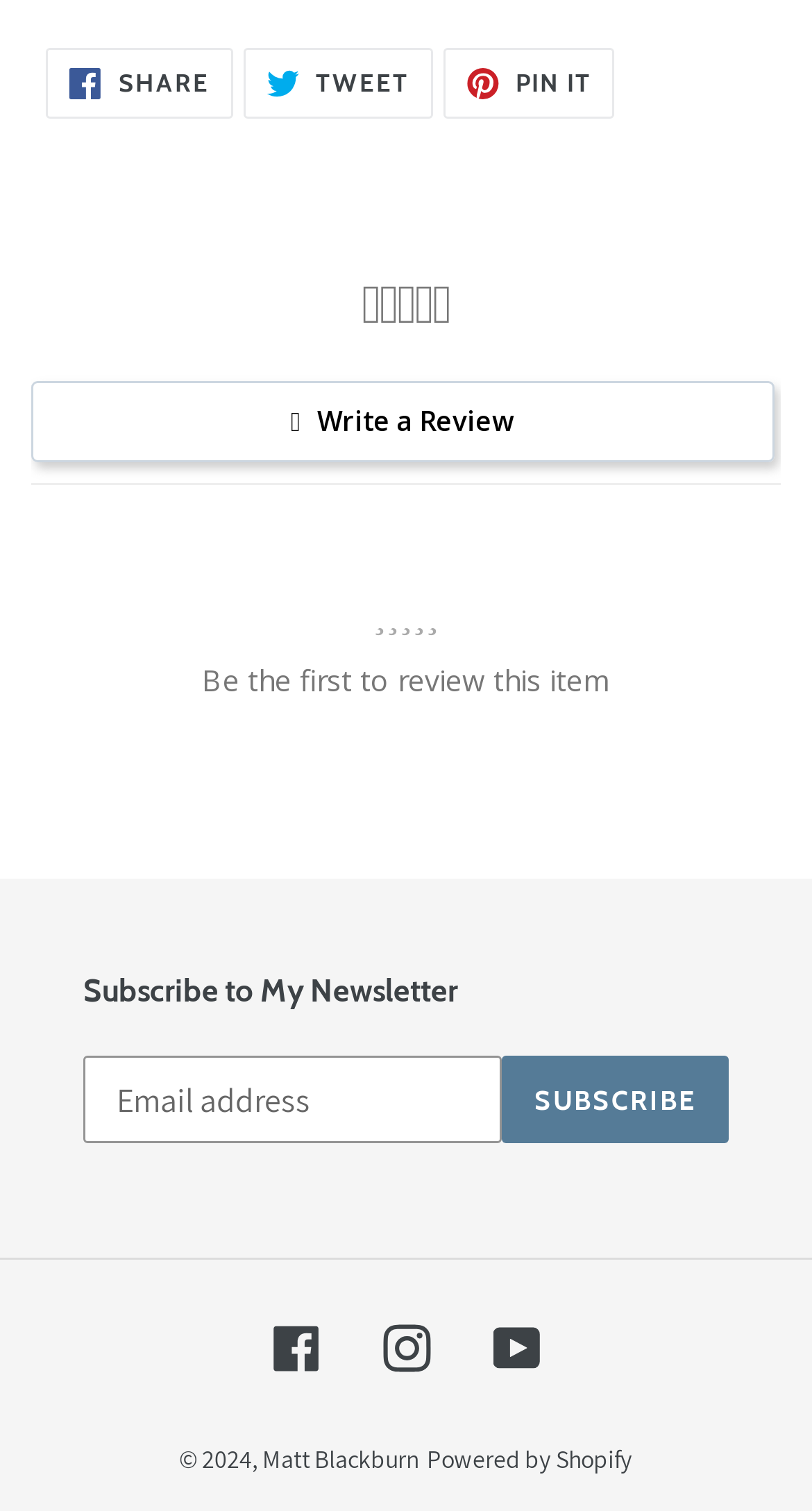Provide the bounding box coordinates for the UI element described in this sentence: "Write a Review". The coordinates should be four float values between 0 and 1, i.e., [left, top, right, bottom].

[0.039, 0.253, 0.953, 0.306]